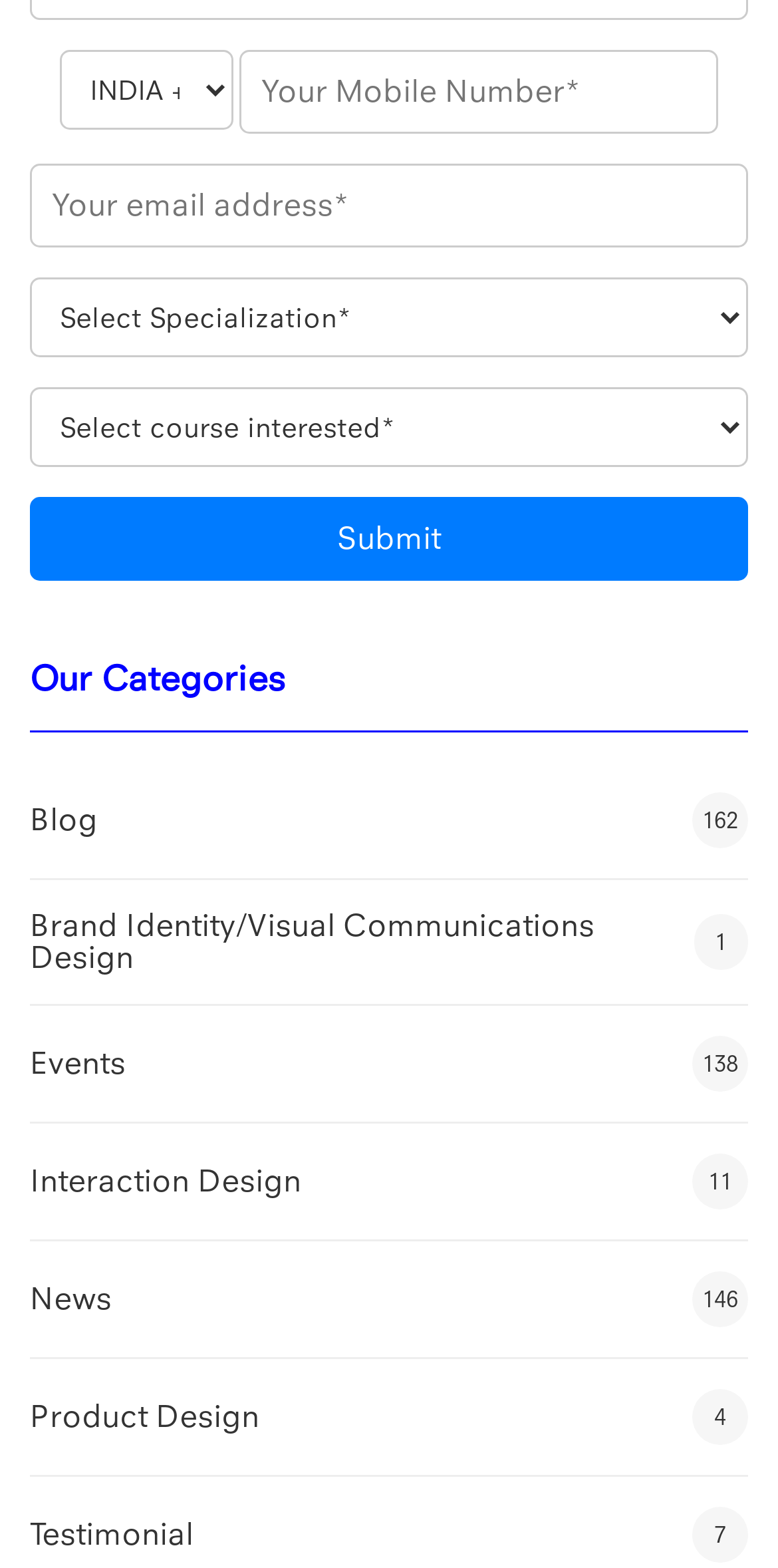Can you specify the bounding box coordinates for the region that should be clicked to fulfill this instruction: "Read the blog post 162".

[0.038, 0.505, 0.962, 0.541]